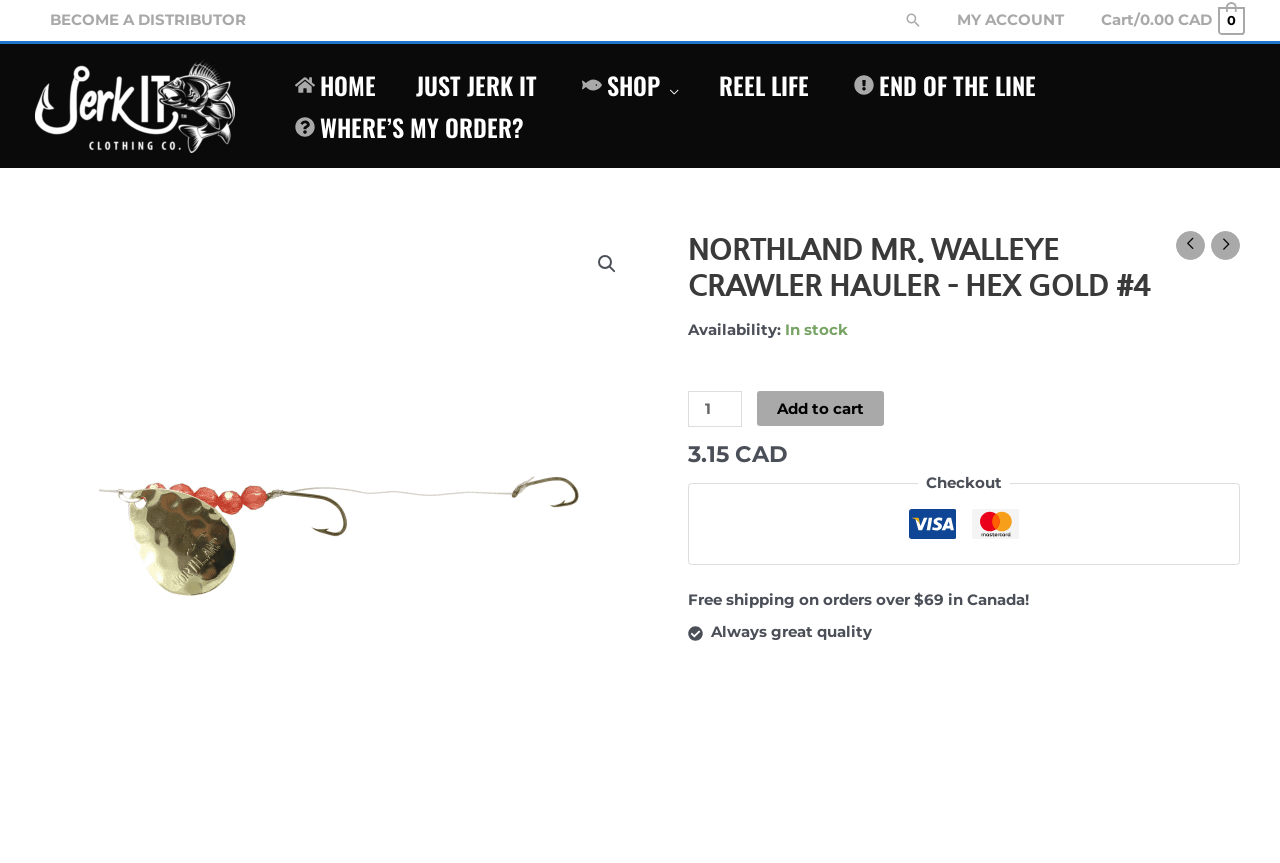Please specify the bounding box coordinates of the area that should be clicked to accomplish the following instruction: "View shopping cart". The coordinates should consist of four float numbers between 0 and 1, i.e., [left, top, right, bottom].

[0.859, 0.0, 0.973, 0.047]